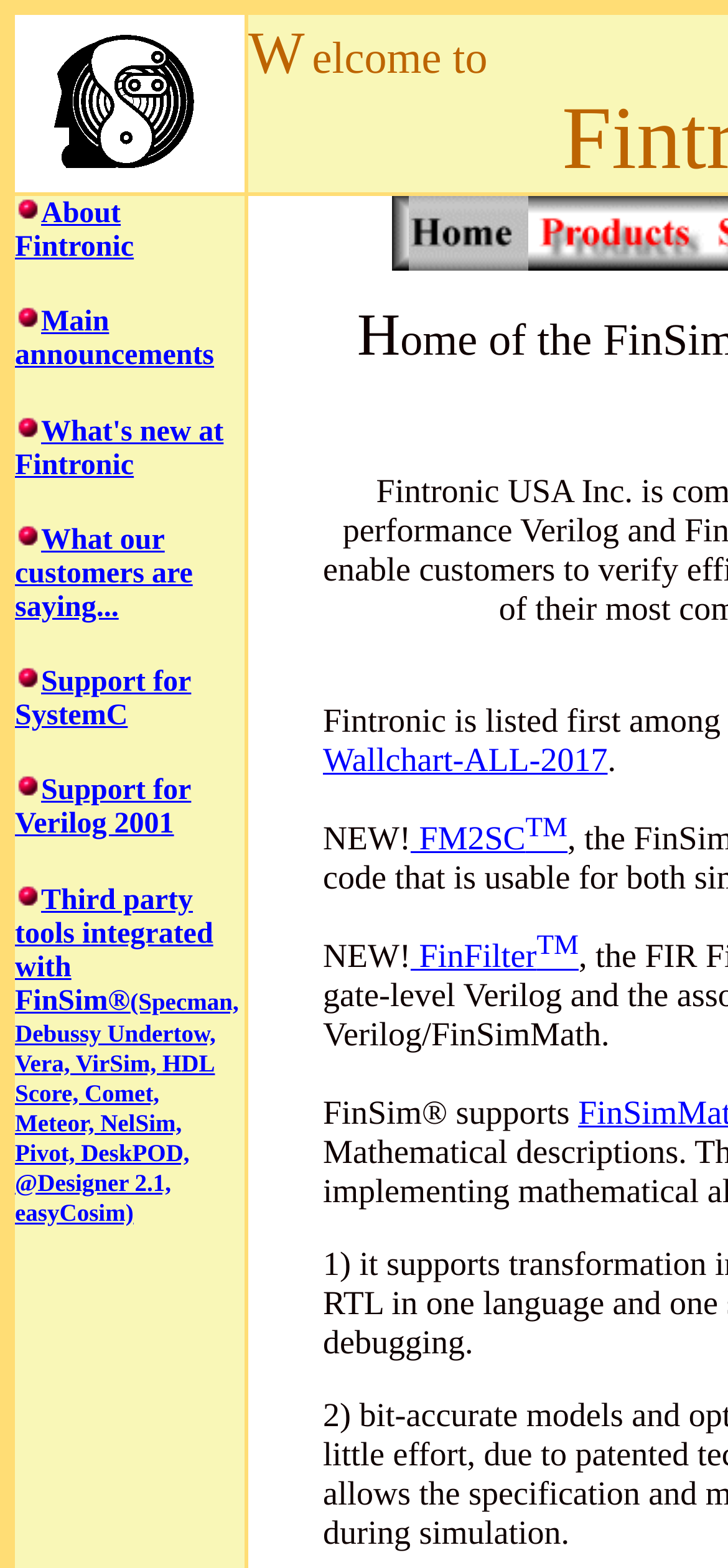Identify the bounding box coordinates of the clickable region to carry out the given instruction: "Click on Support for SystemC".

[0.021, 0.425, 0.263, 0.467]